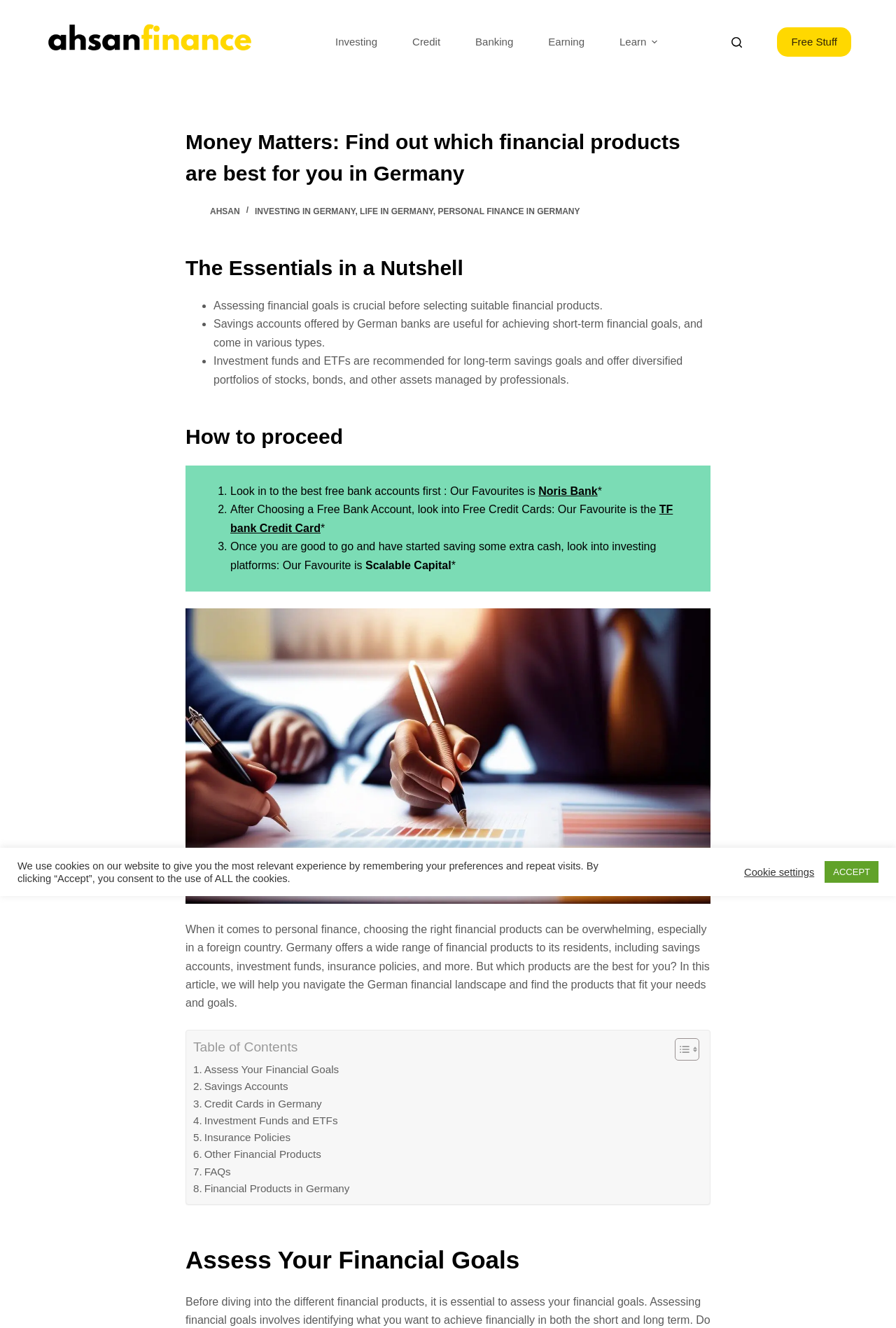Find and generate the main title of the webpage.

Money Matters: Find out which financial products are best for you in Germany